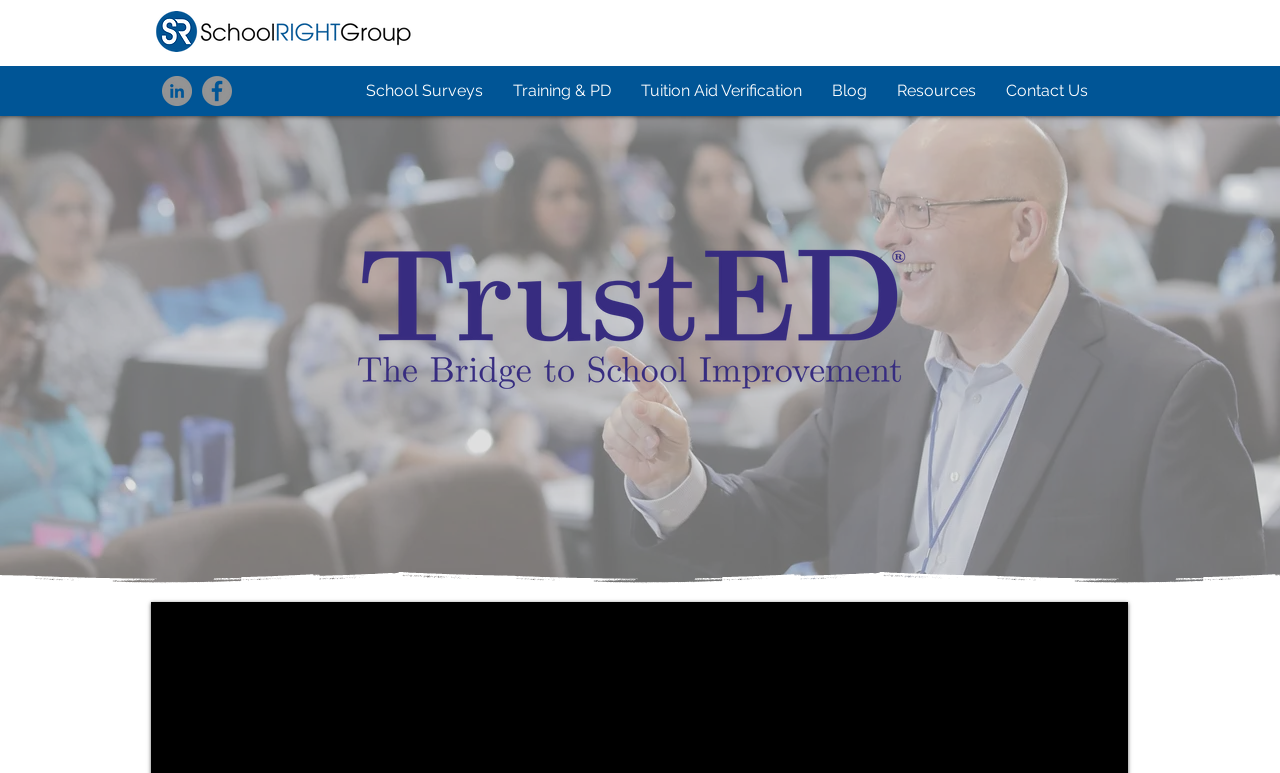How many images are on the webpage?
Answer the question in as much detail as possible.

There are four images on the webpage: 'SR New Slogan Circle-trans-white.png', 'TrustEd Leadership Dr. Toby Travis Lecture', 'TrustED no bridge.png', and two social media icons ('LinkedIn' and 'Facebook'). These images are identified by their respective bounding box coordinates and OCR text or element descriptions.